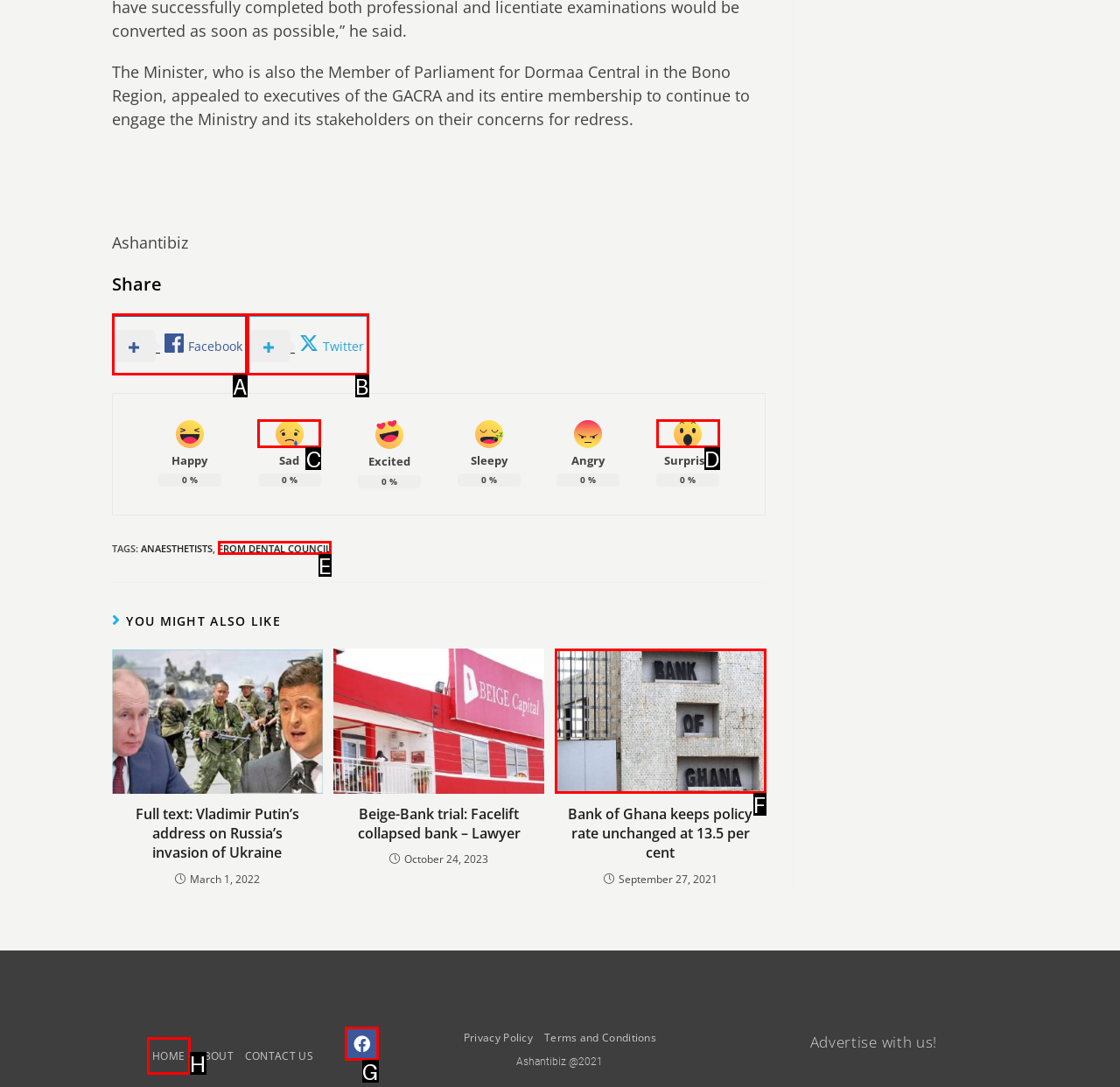Tell me which one HTML element best matches the description: parent_node: Sad
Answer with the option's letter from the given choices directly.

C